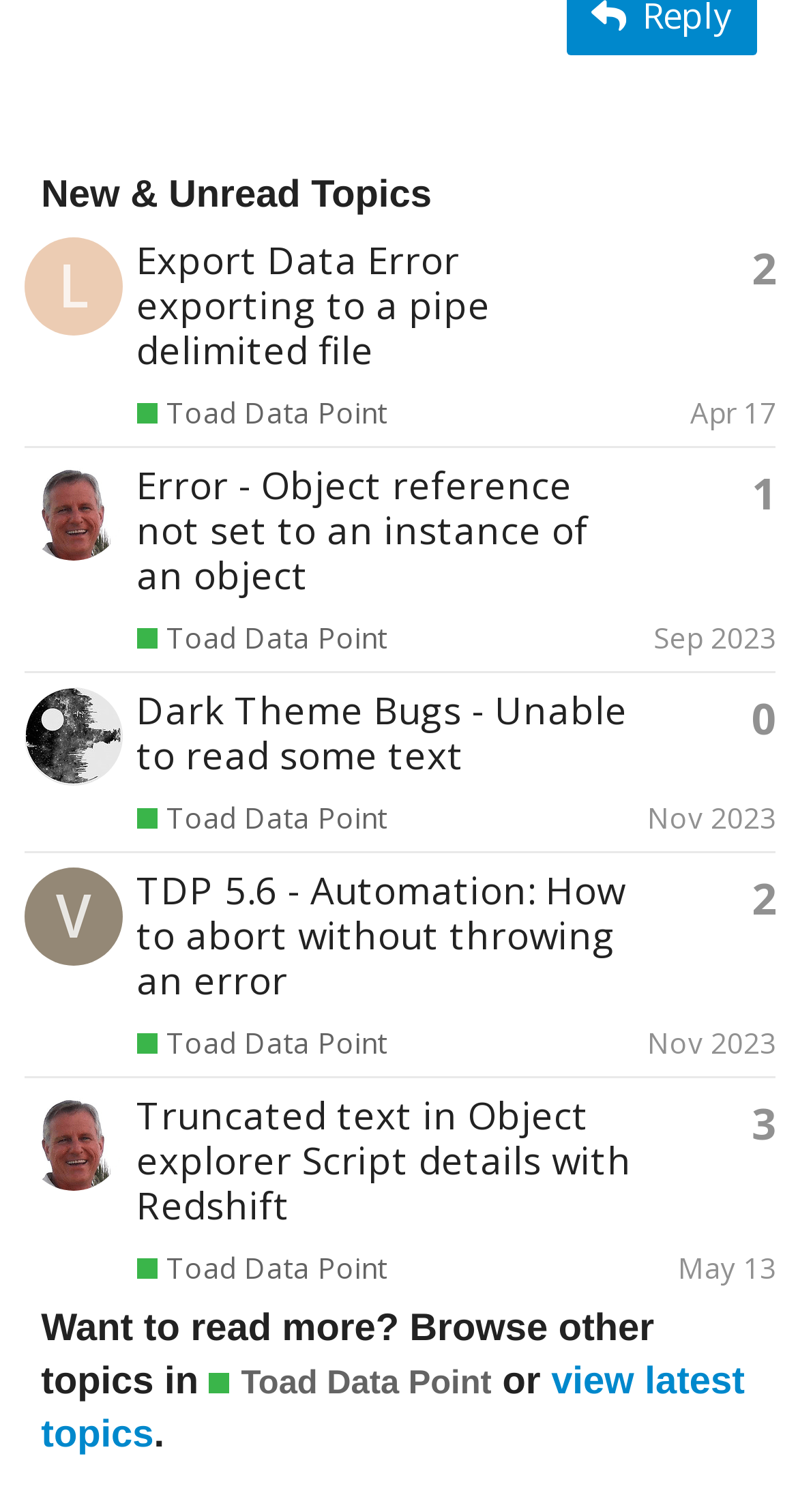Find the bounding box coordinates for the HTML element described in this sentence: "May 13". Provide the coordinates as four float numbers between 0 and 1, in the format [left, top, right, bottom].

[0.849, 0.825, 0.973, 0.851]